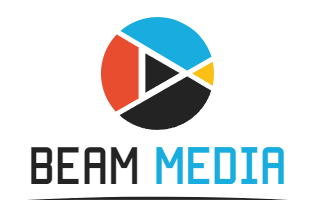Using the information in the image, give a comprehensive answer to the question: 
What font style is used for the text 'BEAM MEDIA'?

The text 'BEAM MEDIA' is presented in a bold and stylish font, which emphasizes the brand's identity and adds to the overall modern aesthetic of the logo.